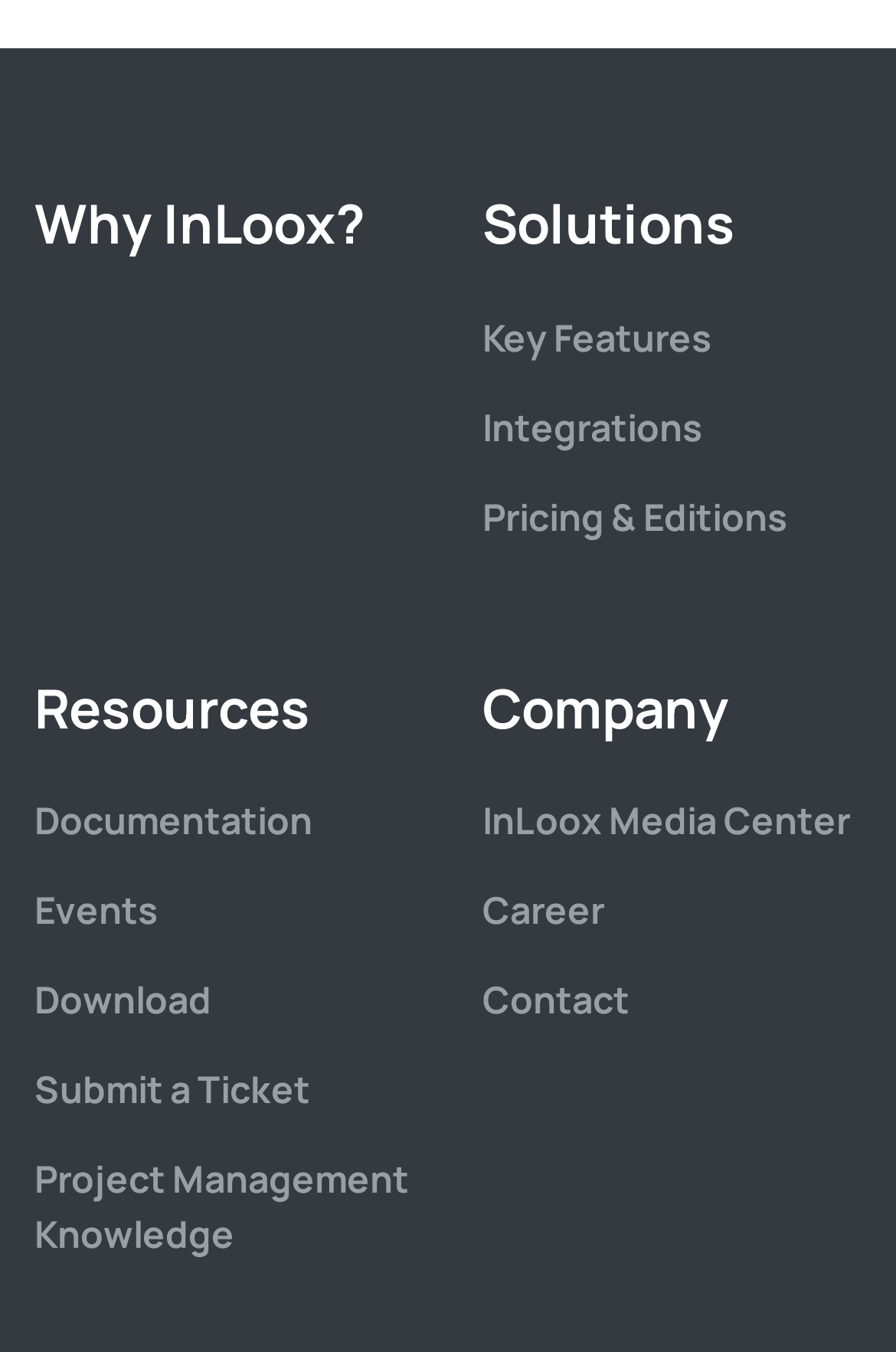Identify the bounding box of the HTML element described as: "Pricing & Editions".

[0.538, 0.364, 0.879, 0.401]